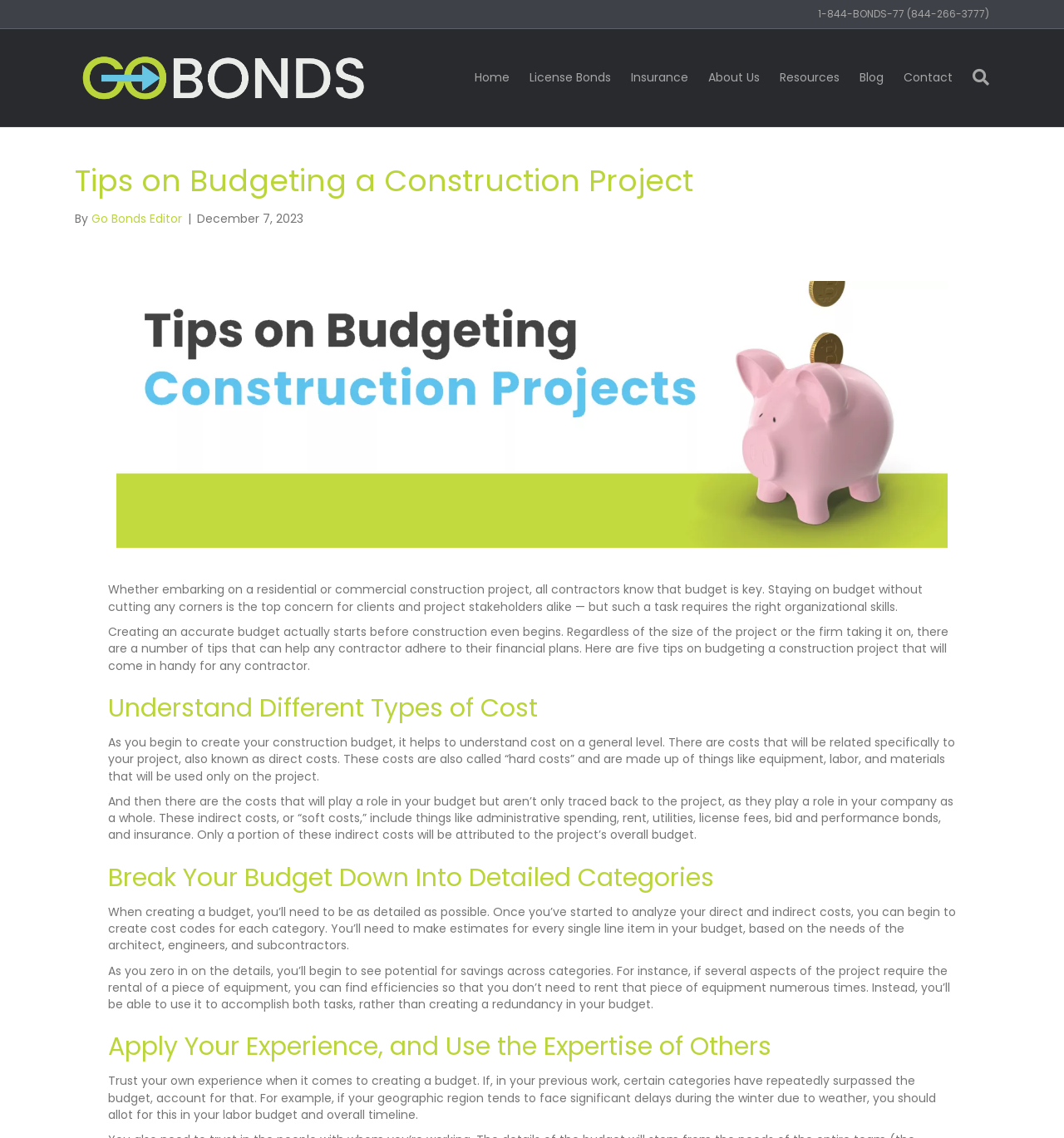What should contractors account for when creating a budget, based on their previous experience?
Answer the question with a single word or phrase derived from the image.

Categories that have repeatedly surpassed the budget